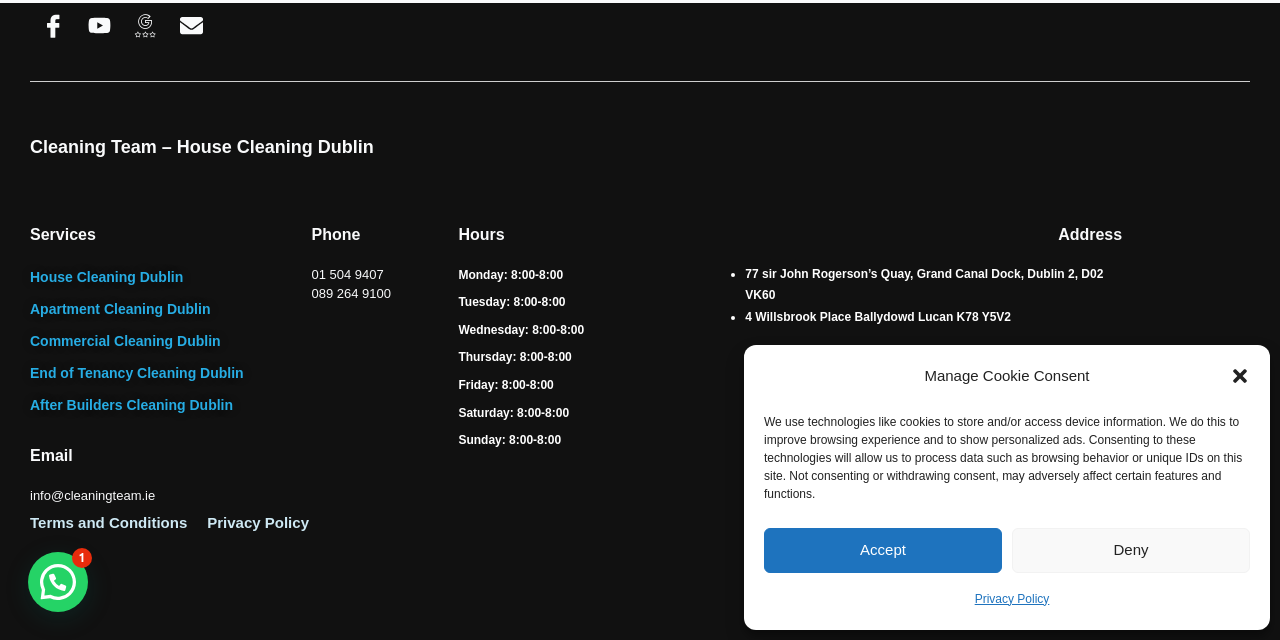Please locate the UI element described by "Icon-google-review" and provide its bounding box coordinates.

[0.095, 0.004, 0.131, 0.076]